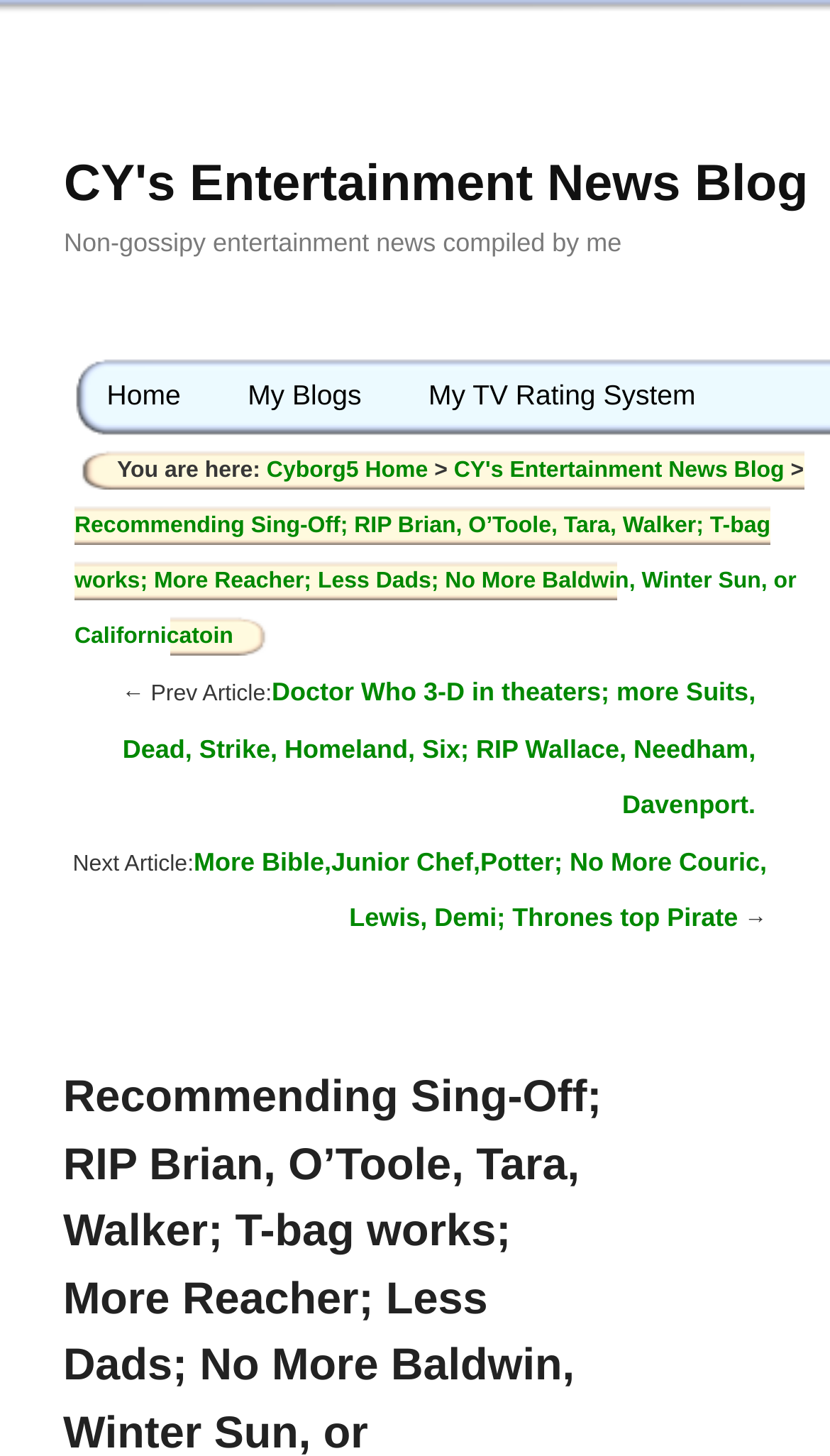Determine and generate the text content of the webpage's headline.

CY's Entertainment News Blog